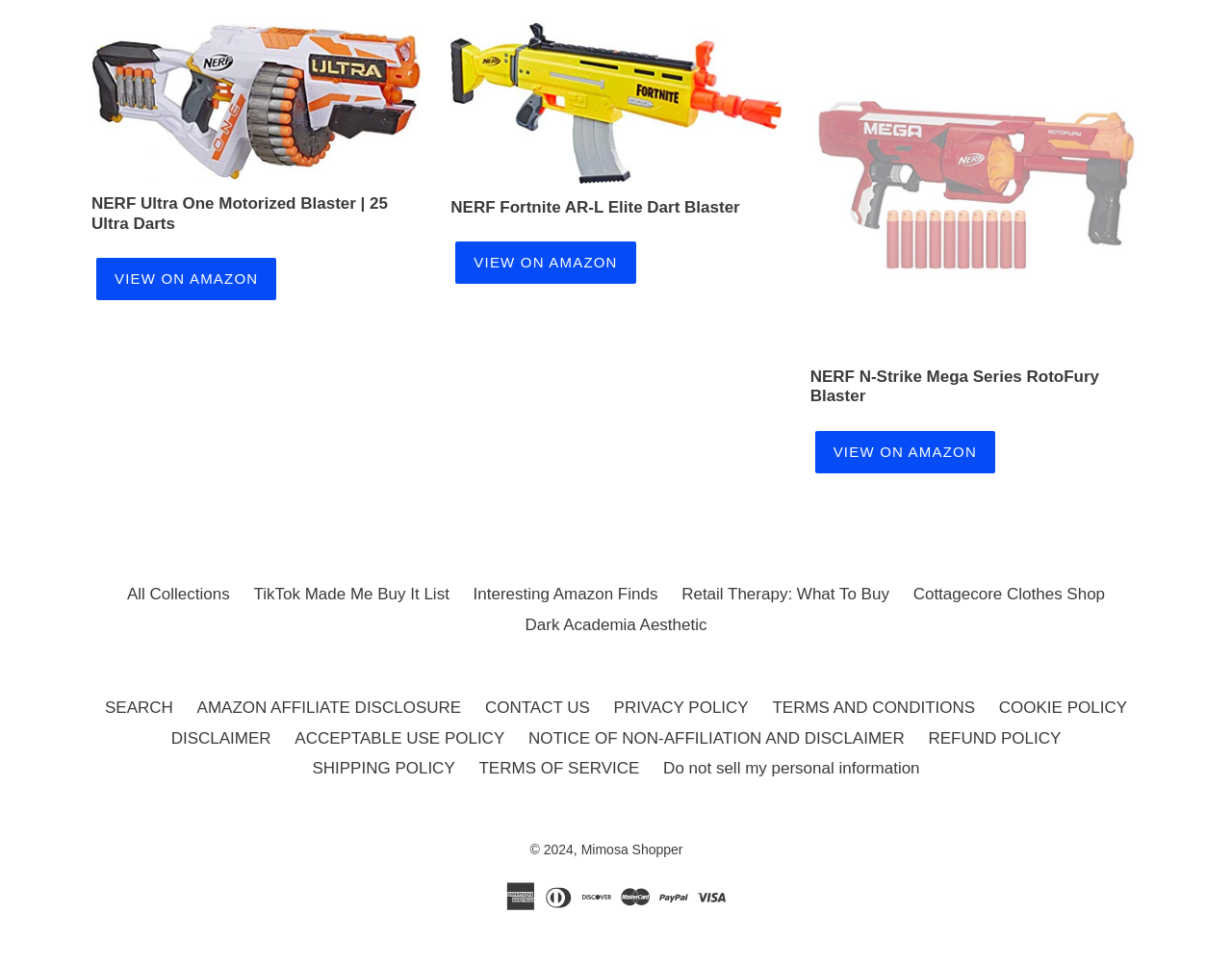Please locate the bounding box coordinates of the element that should be clicked to achieve the given instruction: "Contact us".

[0.394, 0.725, 0.479, 0.744]